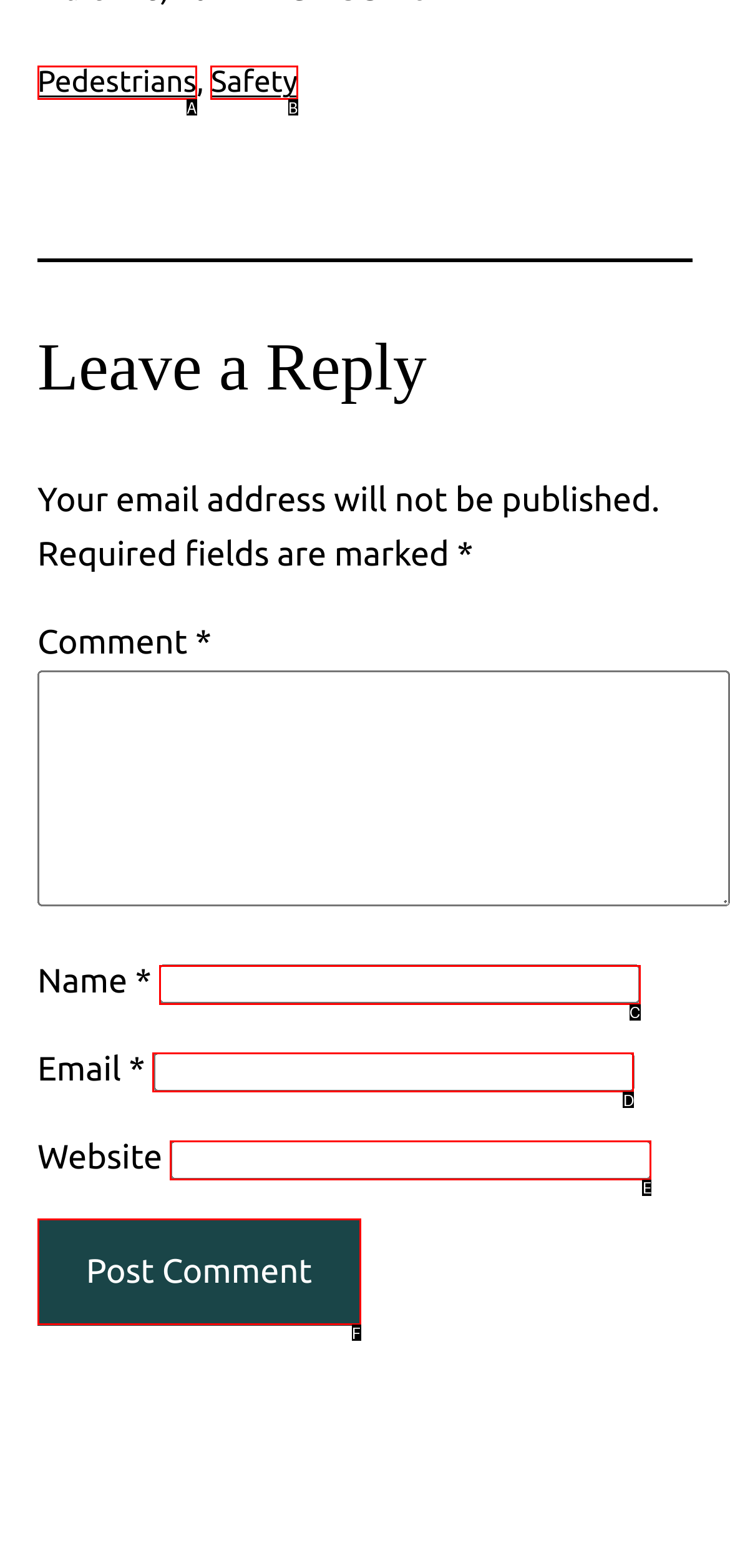Choose the option that aligns with the description: Safety
Respond with the letter of the chosen option directly.

B